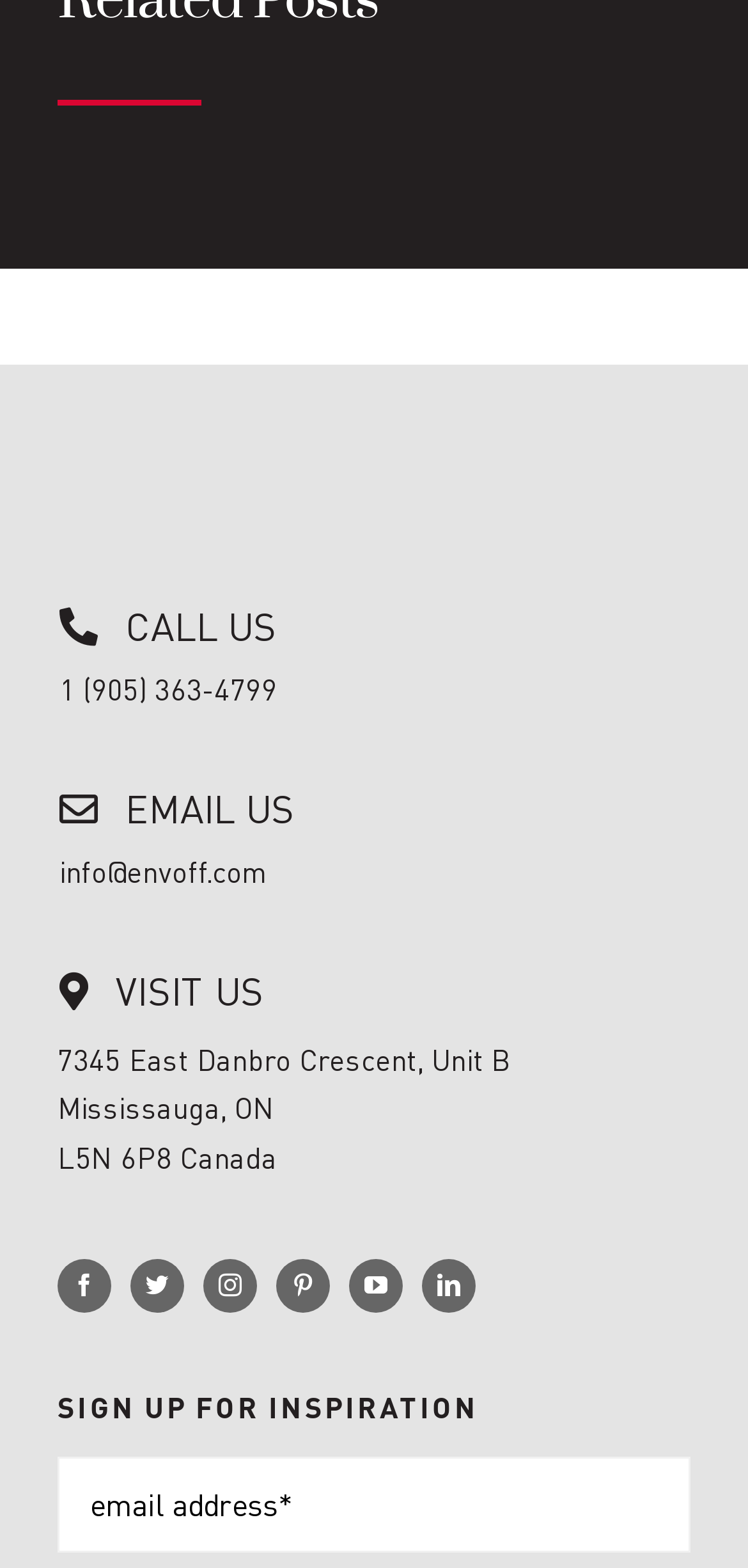Please find the bounding box coordinates of the element's region to be clicked to carry out this instruction: "Click the Envirotech Logo".

[0.044, 0.267, 0.62, 0.292]